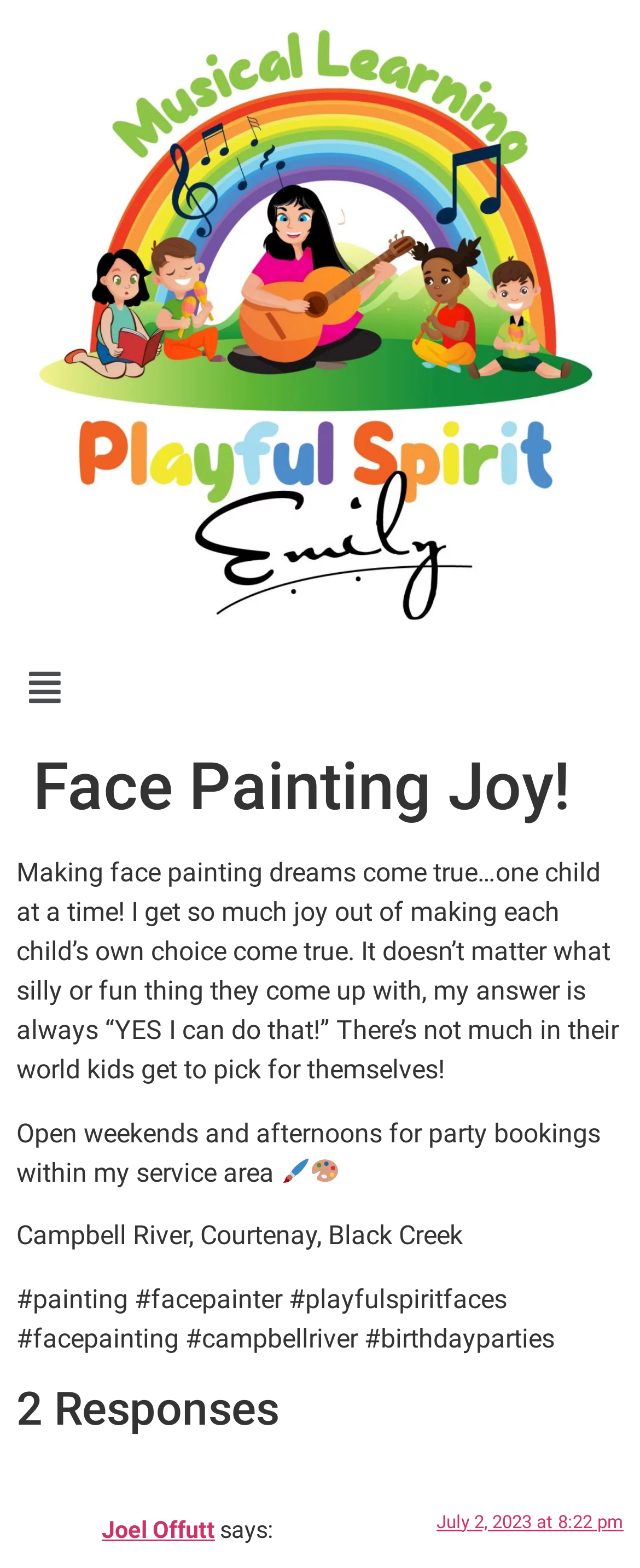Please provide a detailed answer to the question below based on the screenshot: 
What is the format of the comments section?

The comments section has a format where the commenter's name (e.g. 'Joel Offutt') is followed by a timestamp (e.g. 'July 2, 2023 at 8:22 pm'), indicating that the comments are organized by user and timestamp.